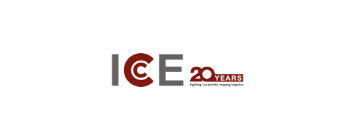What is the significance of the circular symbol in the logo?
Answer the question with a single word or phrase by looking at the picture.

Unity and strength